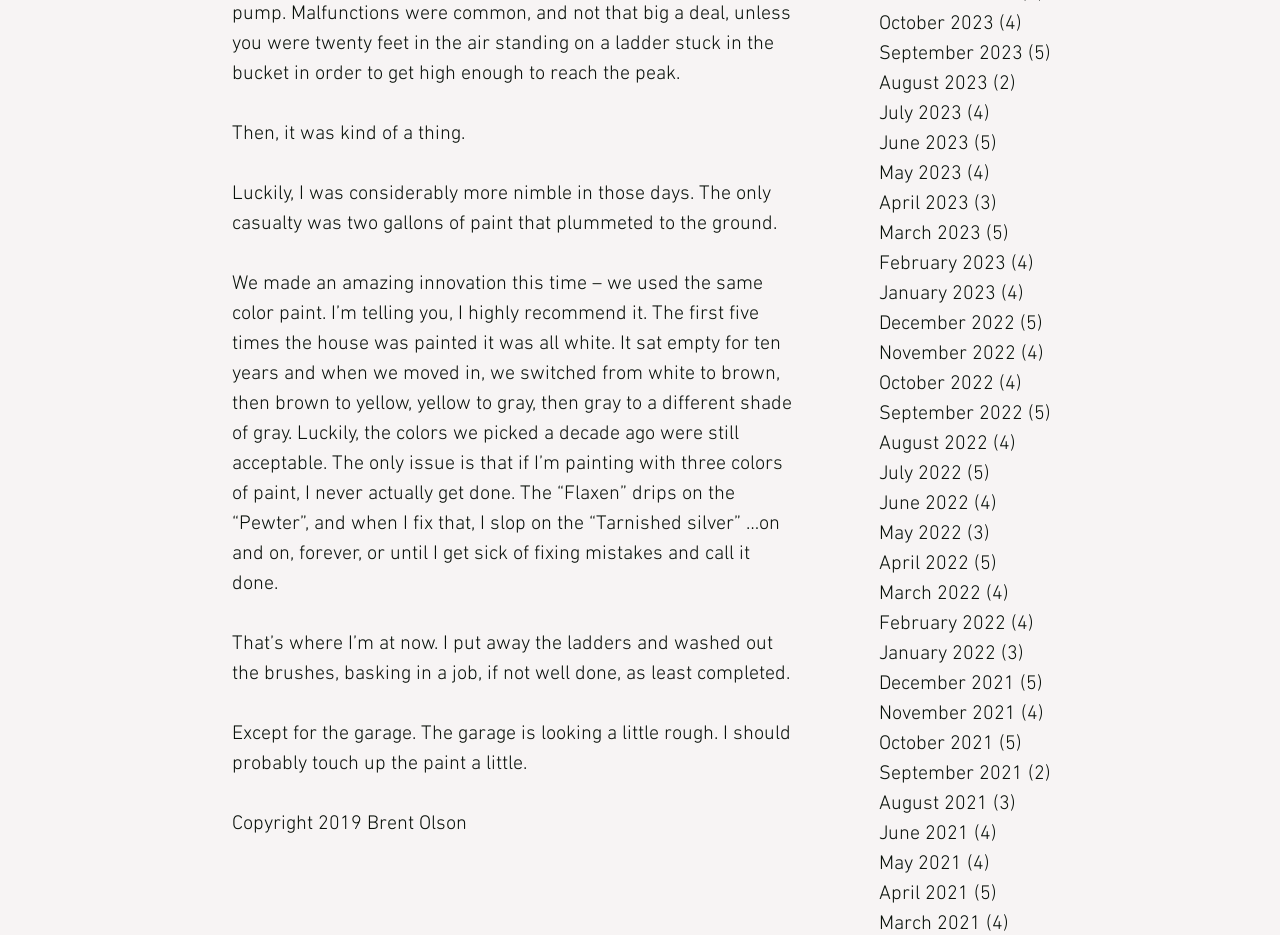Indicate the bounding box coordinates of the element that needs to be clicked to satisfy the following instruction: "learn about ENABLE.EU". The coordinates should be four float numbers between 0 and 1, i.e., [left, top, right, bottom].

None